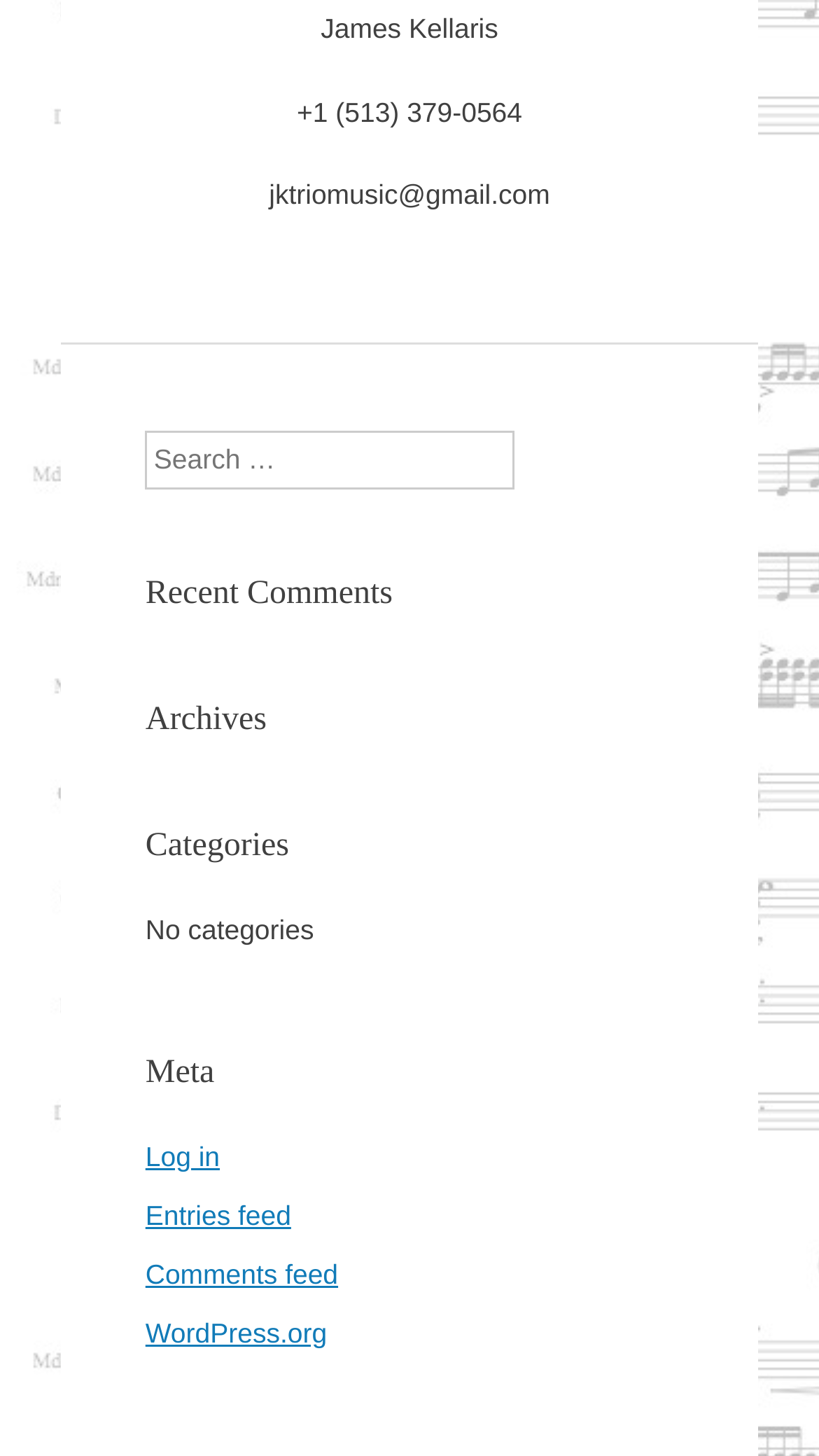How many links are there under 'Meta'?
Use the information from the screenshot to give a comprehensive response to the question.

Under the heading element 'Meta', there are three link elements: 'Log in', 'Entries feed', and 'Comments feed'.